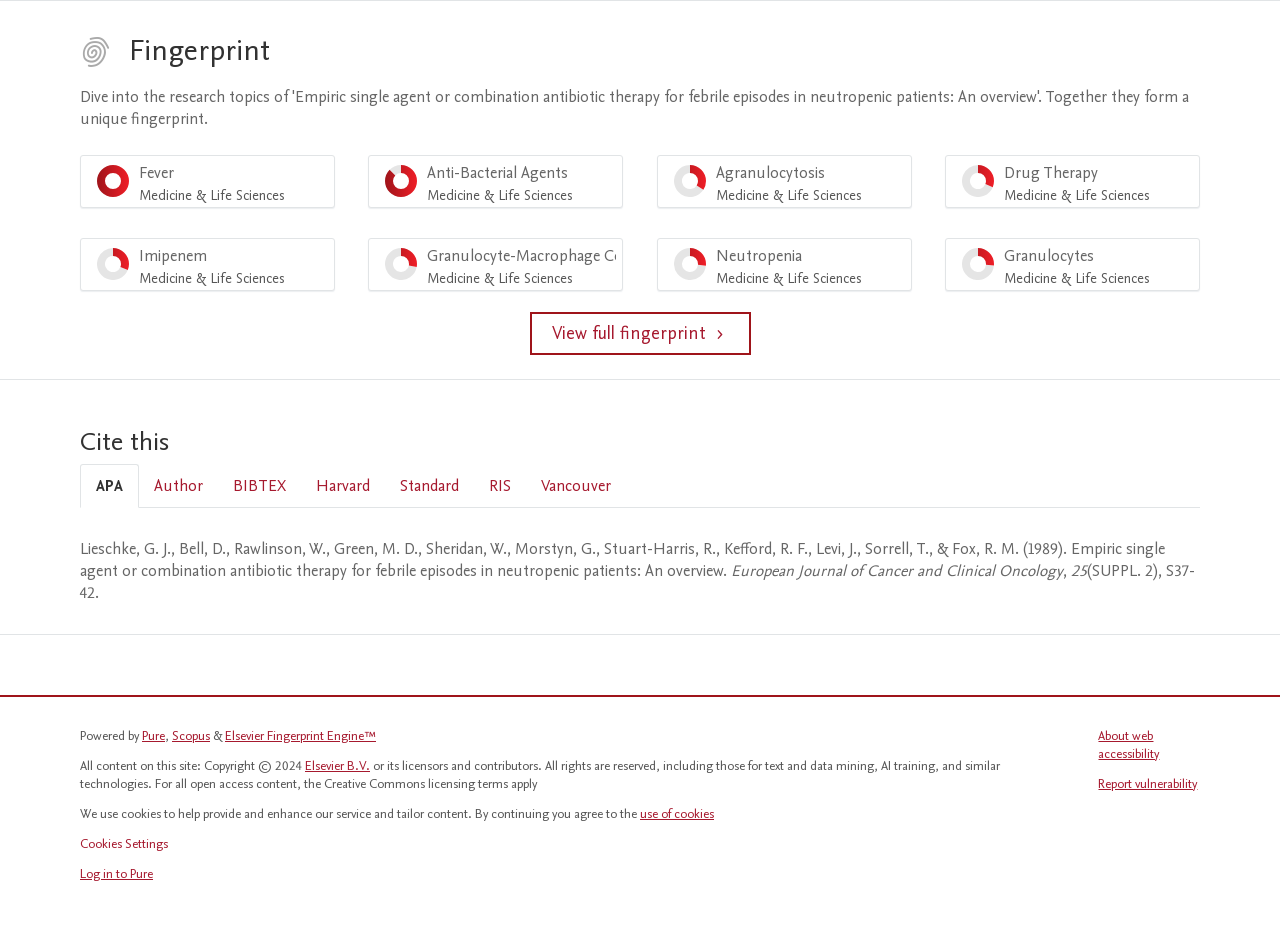Given the content of the image, can you provide a detailed answer to the question?
How many tabs are available in the 'Cite this' section?

The answer can be found in the 'Cite this' section, where there are six tabs available: APA, Author, BIBTEX, Harvard, Standard, and Vancouver. These tabs provide different citation styles.